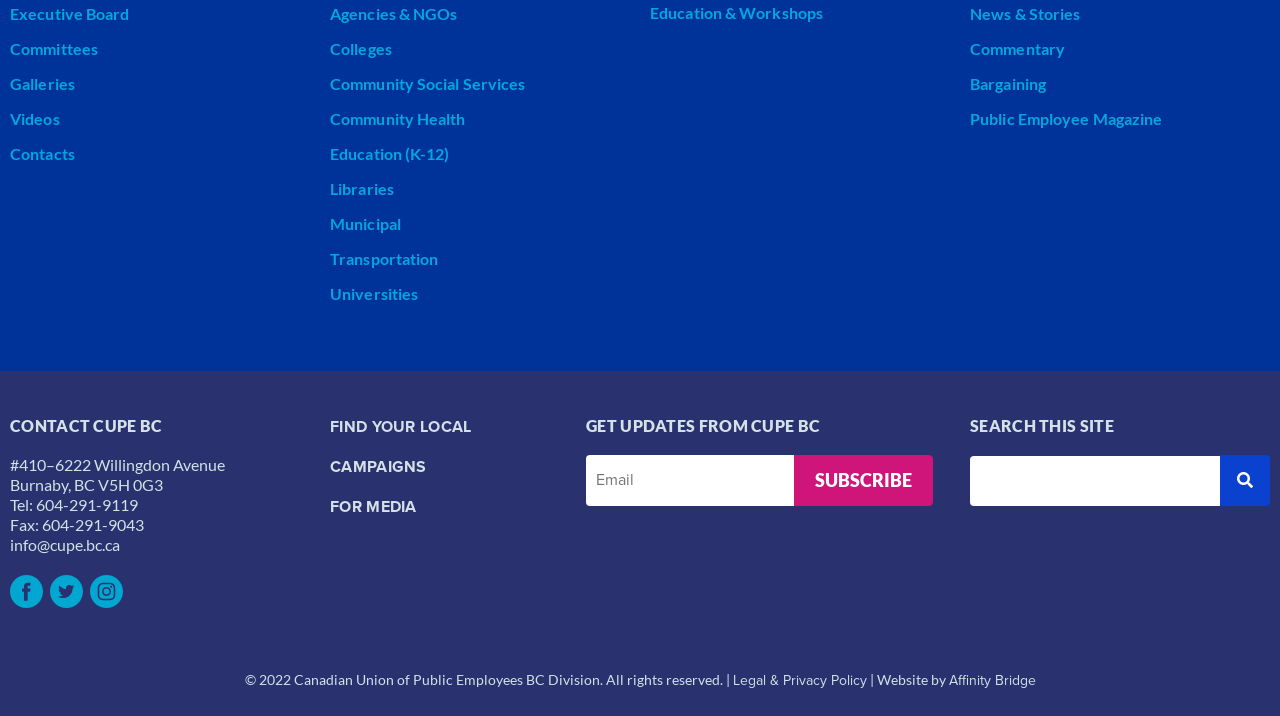Using details from the image, please answer the following question comprehensively:
How can I stay updated with CUPE BC news?

The website provides an option to subscribe to email updates, which suggests that users can stay informed about the latest news and developments related to CUPE BC by providing their email address.